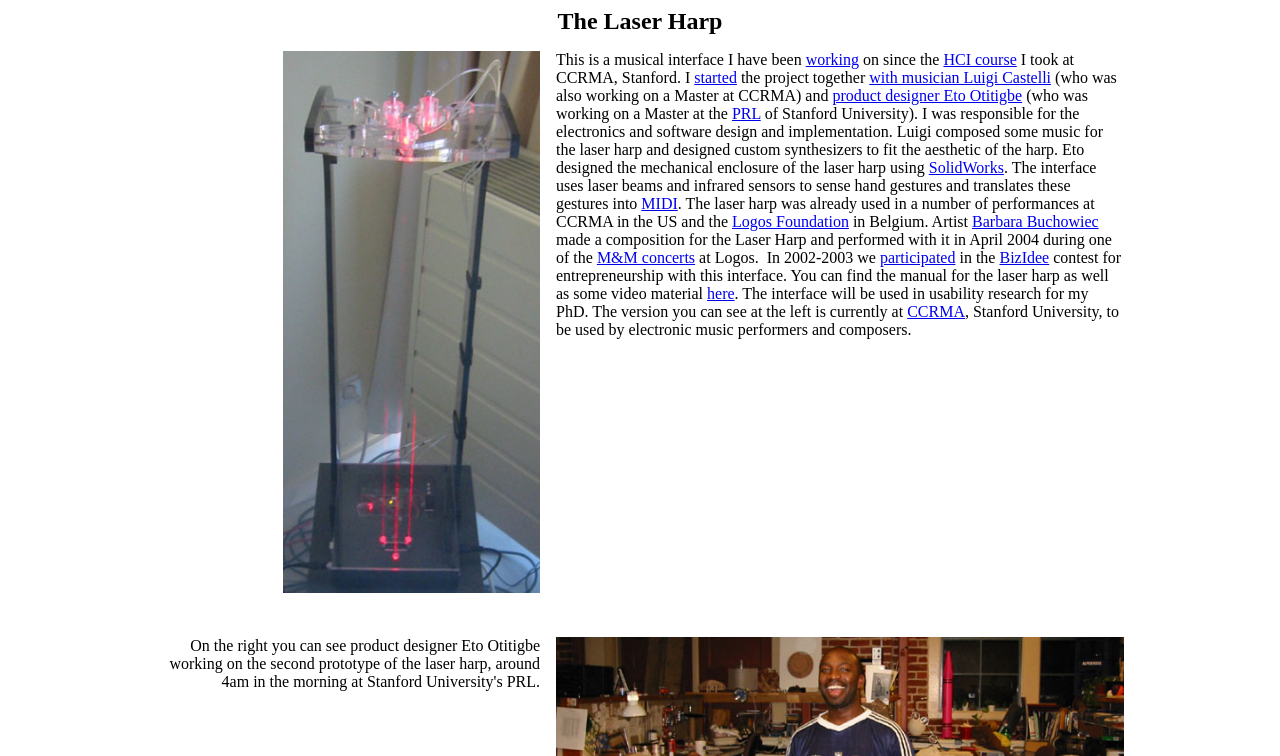Offer a comprehensive description of the webpage’s content and structure.

The webpage is about the Laser Harp, a musical interface project. On the left side of the page, there is an image of the Laser Harp. To the right of the image, there is a block of text that describes the project in detail. The text is divided into several paragraphs, with links to related terms and concepts scattered throughout.

The text begins by introducing the project, which was worked on by the author, musician Luigi Castelli, and product designer Eto Otitigbe. It explains the roles each person played in the project, including the author's responsibility for electronics and software design, Luigi's composition of music for the Laser Harp, and Eto's design of the mechanical enclosure.

The text then describes the functionality of the Laser Harp, which uses laser beams and infrared sensors to sense hand gestures and translate them into MIDI. It also mentions that the Laser Harp has been used in several performances at CCRMA in the US and the Logos Foundation in Belgium.

Further down, the text mentions that artist Barbara Buchowiec composed a piece for the Laser Harp and performed with it in 2004. It also notes that the project participated in the BizIdee contest for entrepreneurship in 2002-2003.

Finally, the text concludes by stating that the Laser Harp will be used in usability research for the author's PhD and that the version shown on the page is currently located at CCRMA, Stanford University, where it will be used by electronic music performers and composers.